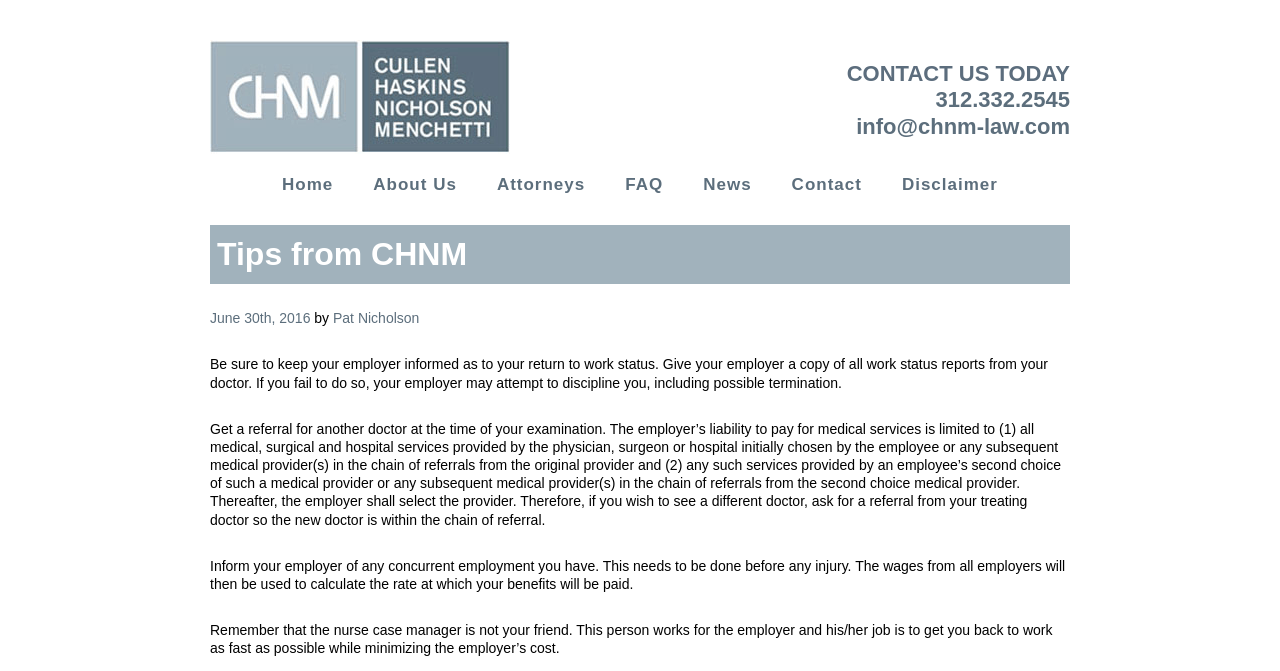Determine the bounding box coordinates of the section to be clicked to follow the instruction: "go back". The coordinates should be given as four float numbers between 0 and 1, formatted as [left, top, right, bottom].

None